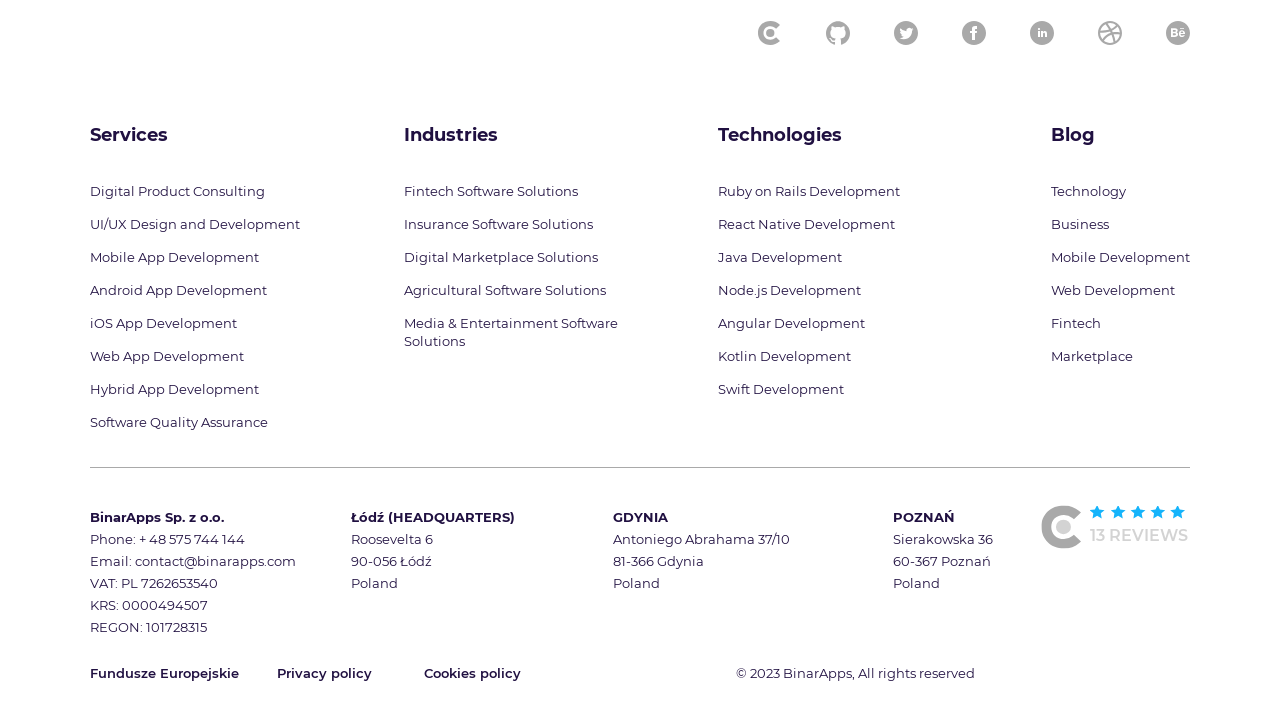Could you find the bounding box coordinates of the clickable area to complete this instruction: "Check the 'Create a moving budget' checkbox"?

None